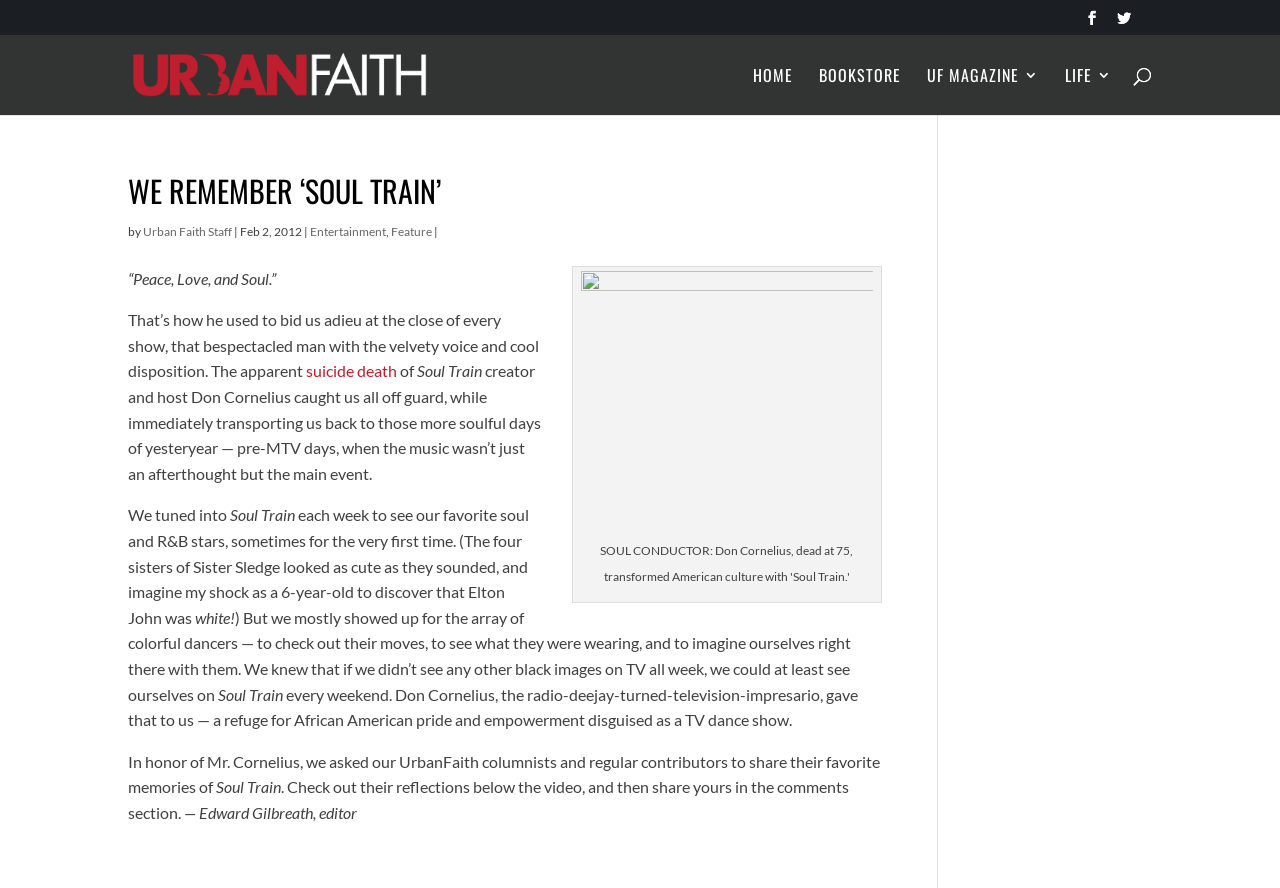Pinpoint the bounding box coordinates of the element you need to click to execute the following instruction: "Go to the HOME page". The bounding box should be represented by four float numbers between 0 and 1, in the format [left, top, right, bottom].

[0.588, 0.077, 0.62, 0.13]